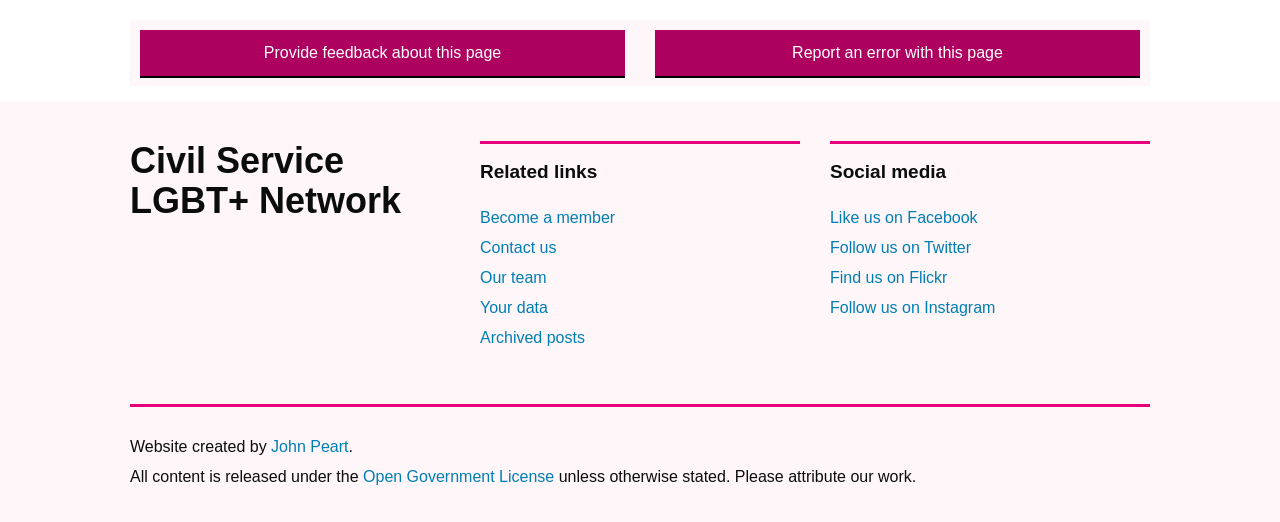Locate and provide the bounding box coordinates for the HTML element that matches this description: "Follow us on Twitter".

[0.648, 0.458, 0.759, 0.49]